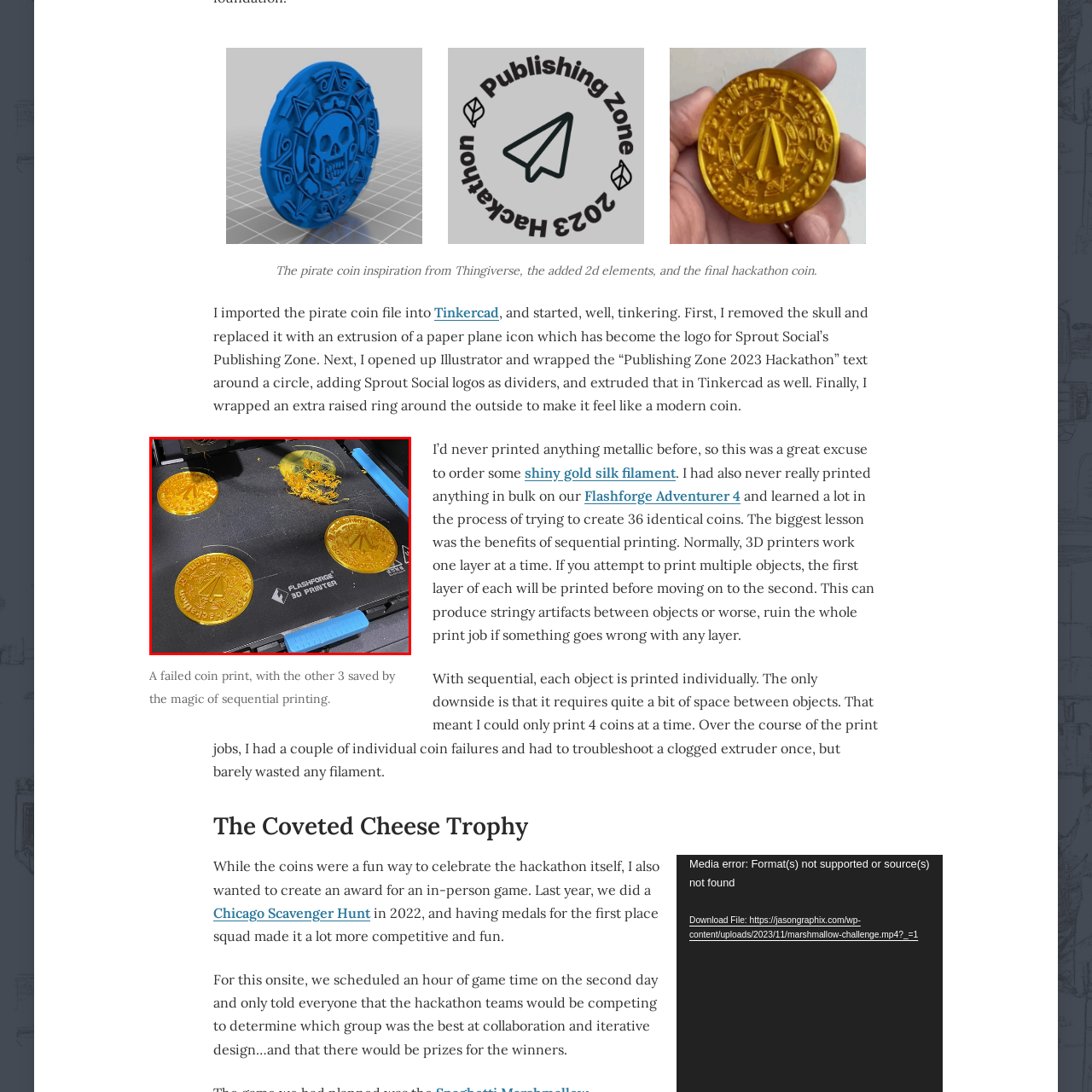Focus on the content within the red box and provide a succinct answer to this question using just one word or phrase: 
What is the original motif replaced with in the coin design?

Paper plane icon